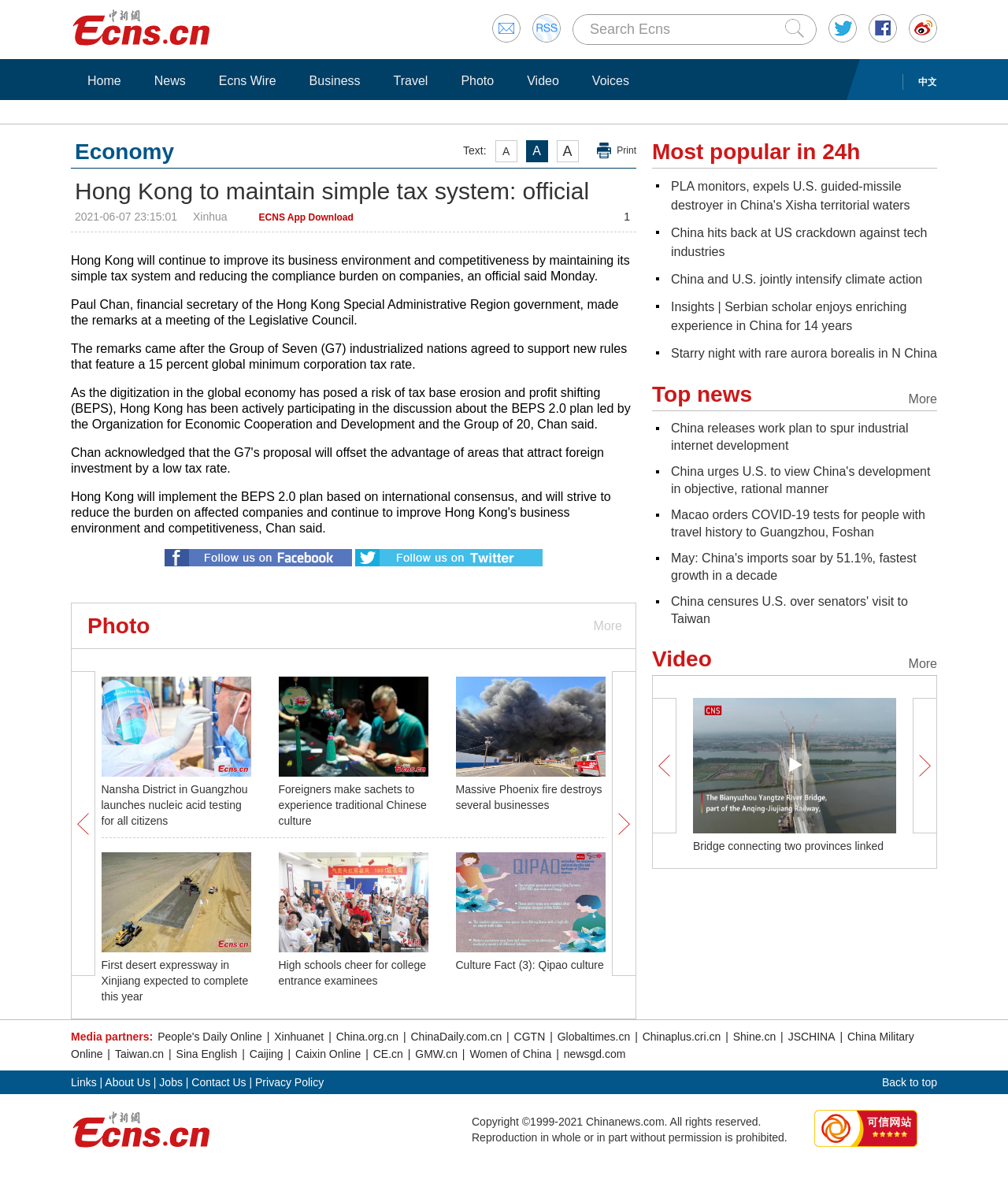Please reply to the following question using a single word or phrase: 
How many links are there in the 'Most popular in 24h' section?

4